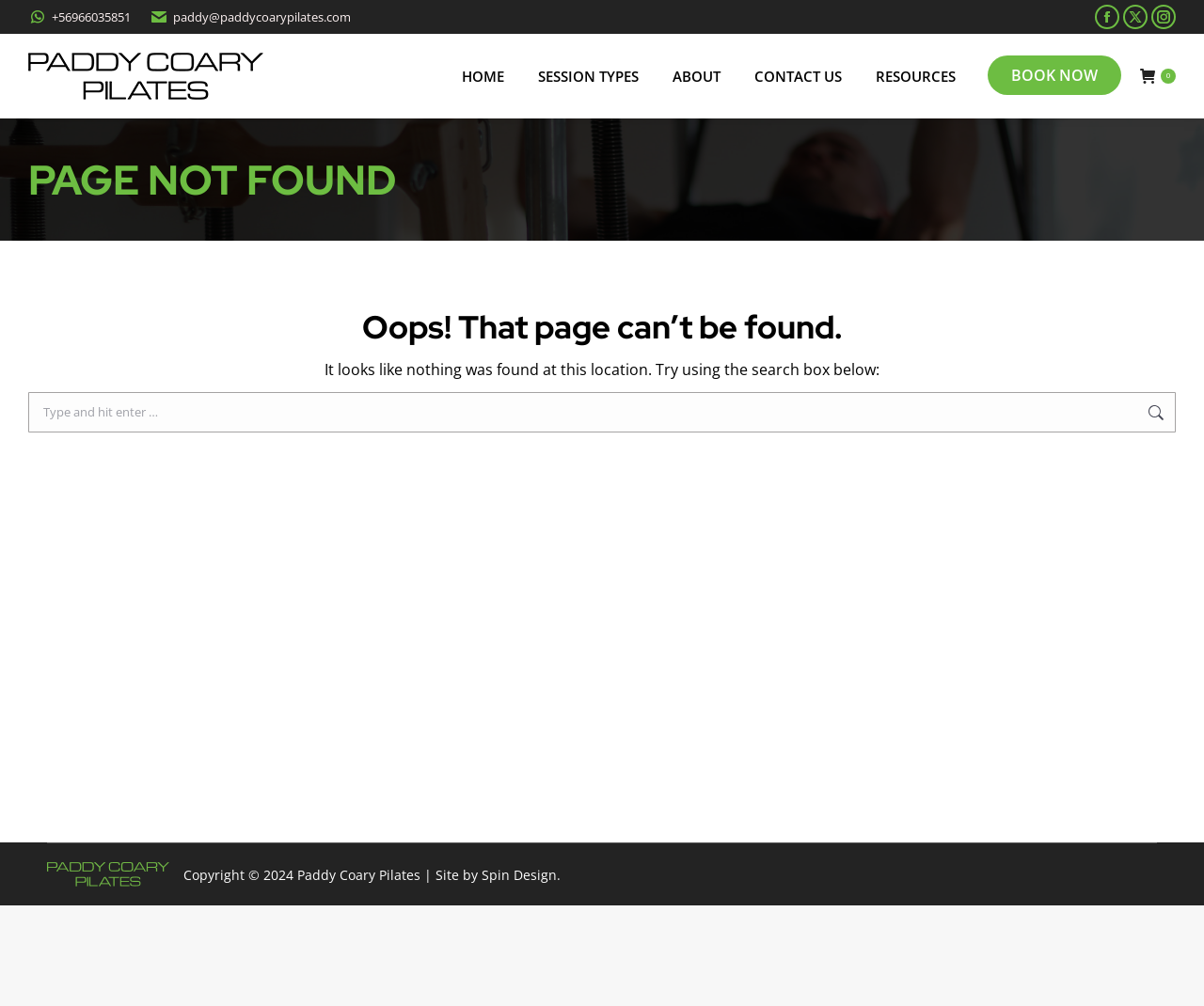Please locate the bounding box coordinates of the element that should be clicked to complete the given instruction: "Contact us".

[0.623, 0.05, 0.702, 0.101]